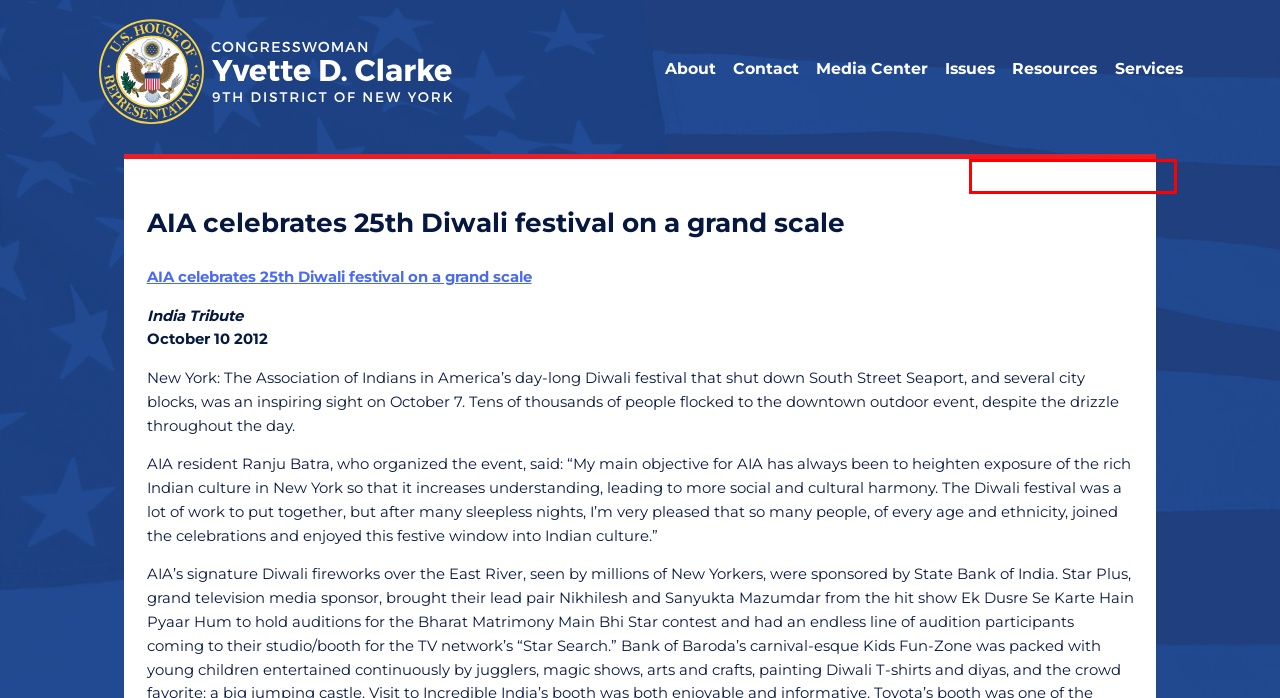Please examine the screenshot provided, which contains a red bounding box around a UI element. Select the webpage description that most accurately describes the new page displayed after clicking the highlighted element. Here are the candidates:
A. Affordable Housing Archives - Congresswoman Yvette Clarke
B. Immigration Archives - Congresswoman Yvette Clarke
C. Website Problem - Congresswoman Yvette Clarke
D. Caribbean Issues Archives - Congresswoman Yvette Clarke
E. Commendations and Greetings - Congresswoman Yvette Clarke
F. Healthcare Reform Archives - Congresswoman Yvette Clarke
G. Press Kit - Congresswoman Yvette Clarke
H. Scheduling Requests - Congresswoman Yvette Clarke

H